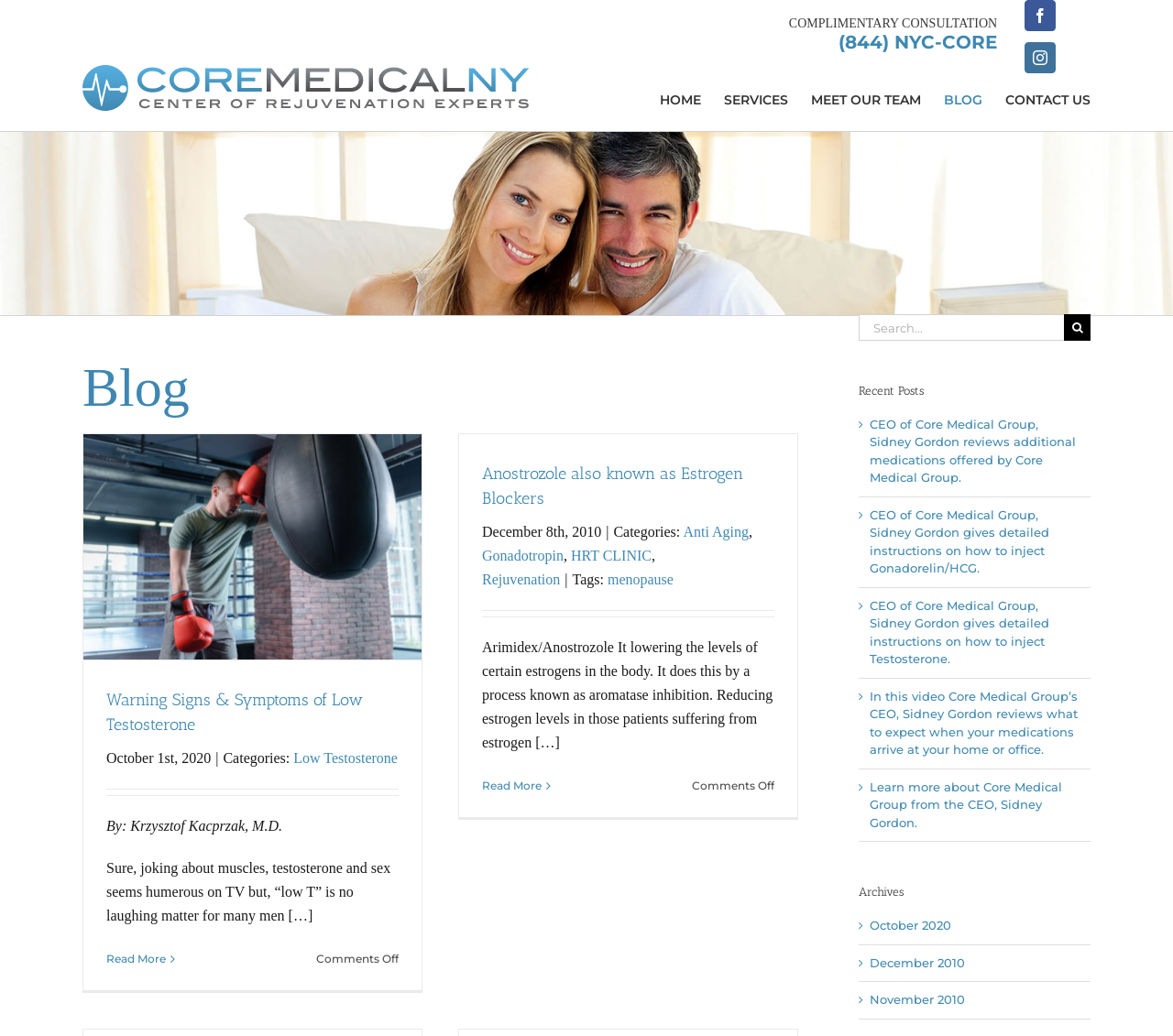Can you find the bounding box coordinates for the element that needs to be clicked to execute this instruction: "Read more about 'Warning Signs & Symptoms of Low Testosterone'"? The coordinates should be given as four float numbers between 0 and 1, i.e., [left, top, right, bottom].

[0.091, 0.918, 0.141, 0.934]